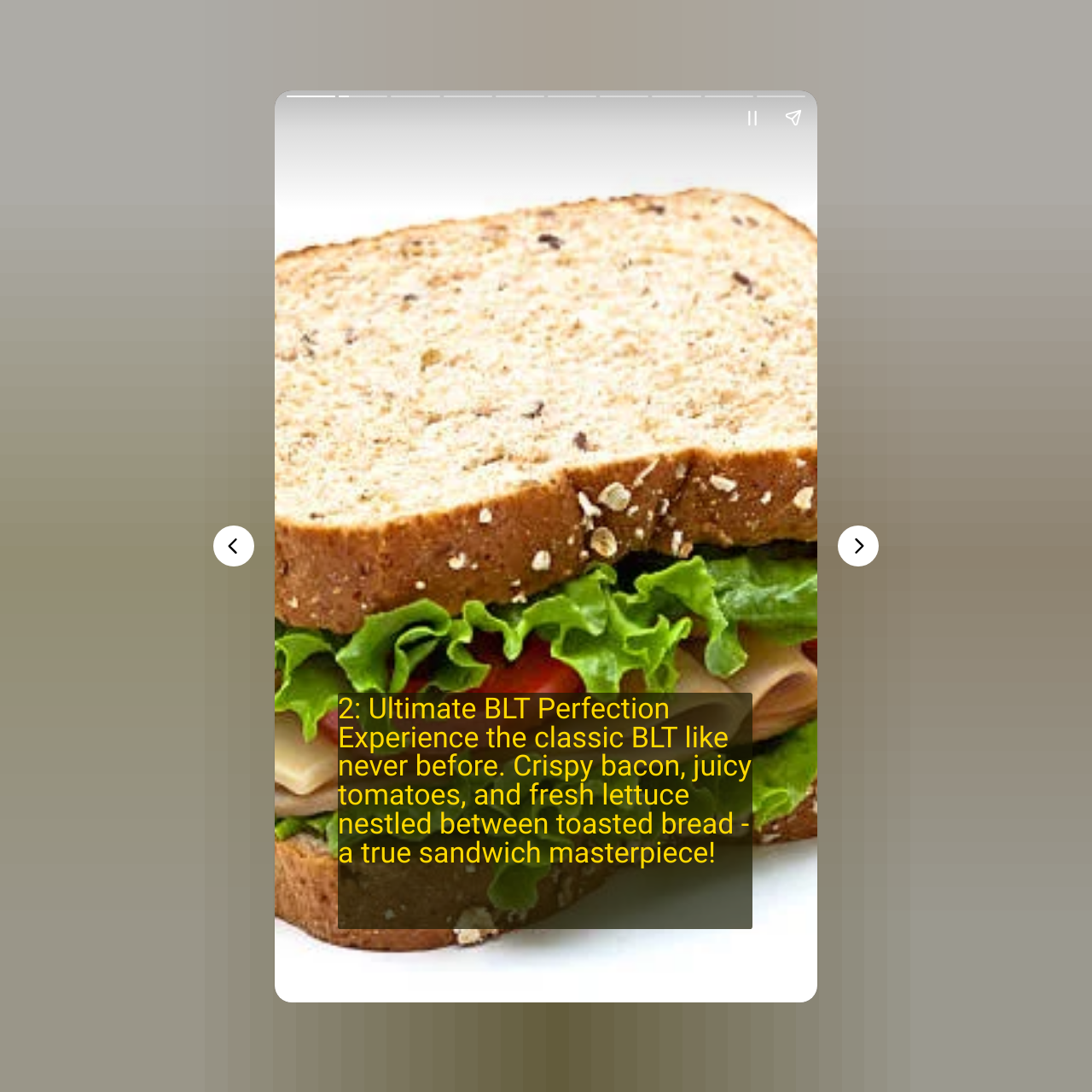What is the layout of the webpage?
Answer the question with just one word or phrase using the image.

Canvas with complementary sections